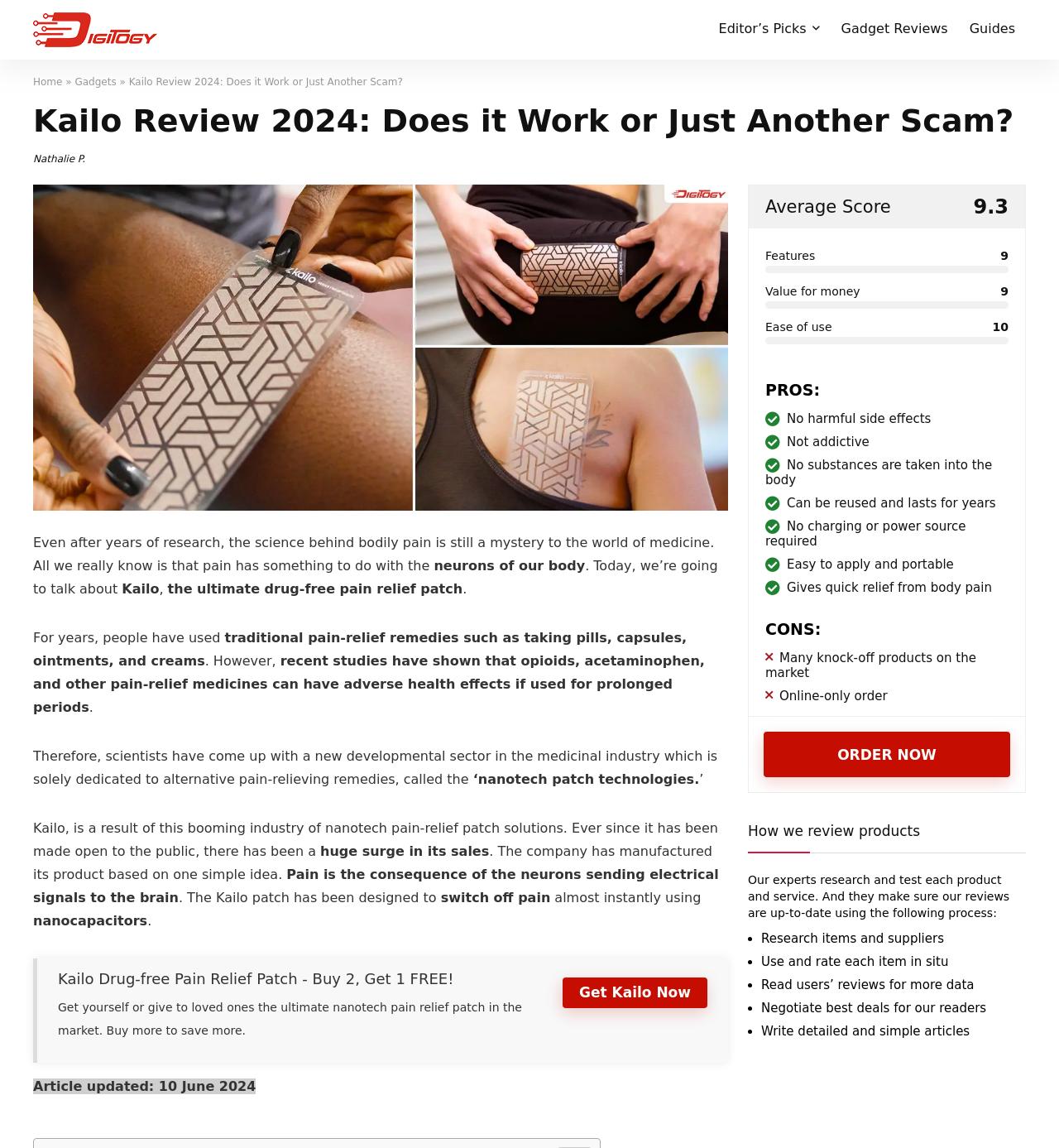Given the description of the UI element: "October 2009", predict the bounding box coordinates in the form of [left, top, right, bottom], with each value being a float between 0 and 1.

None